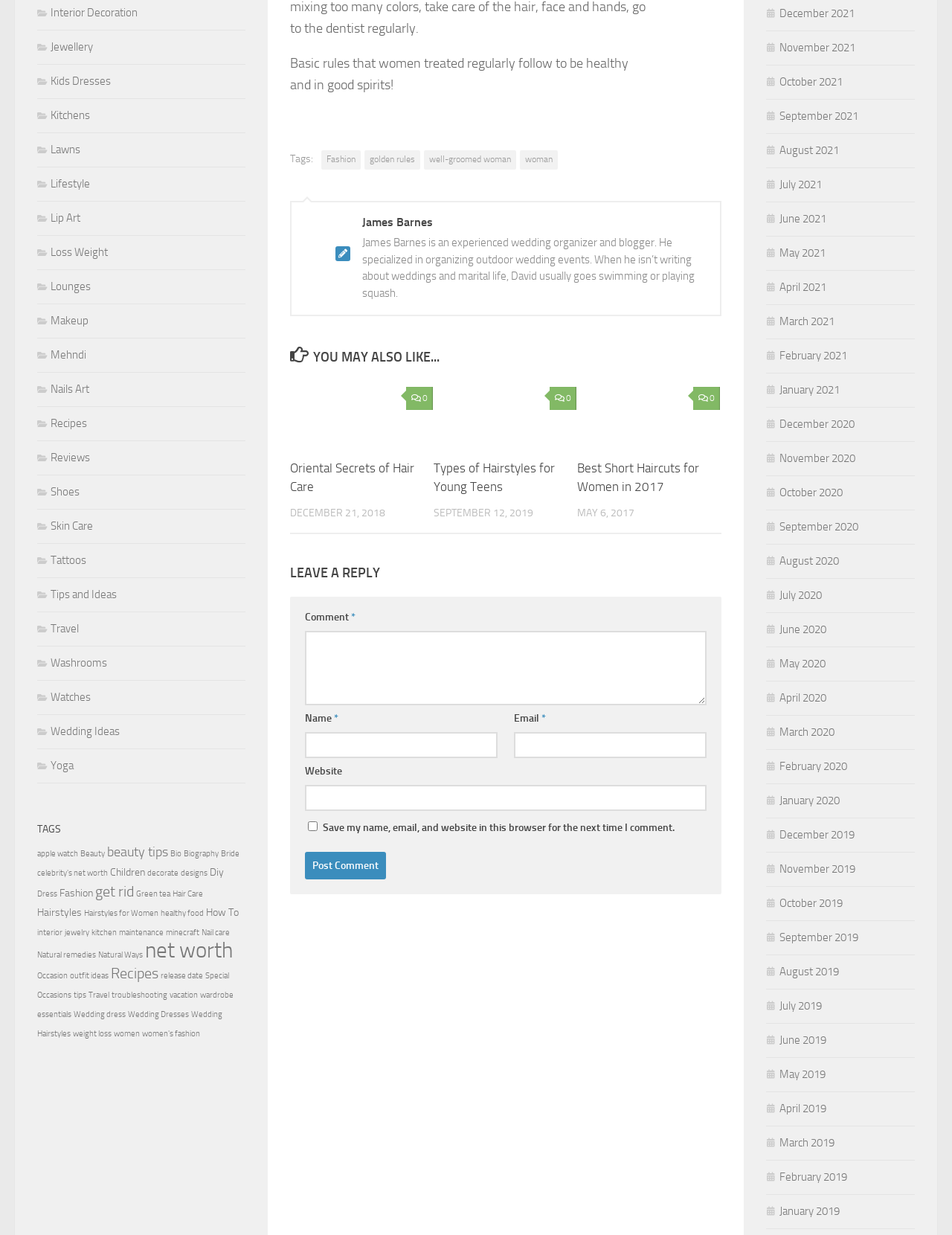Based on the image, please elaborate on the answer to the following question:
How many categories are listed in the left sidebar?

There are 30 categories listed in the left sidebar, which are represented by icons and text, and they include categories such as 'Interior Decoration', 'Jewellery', 'Kids Dresses', and so on.